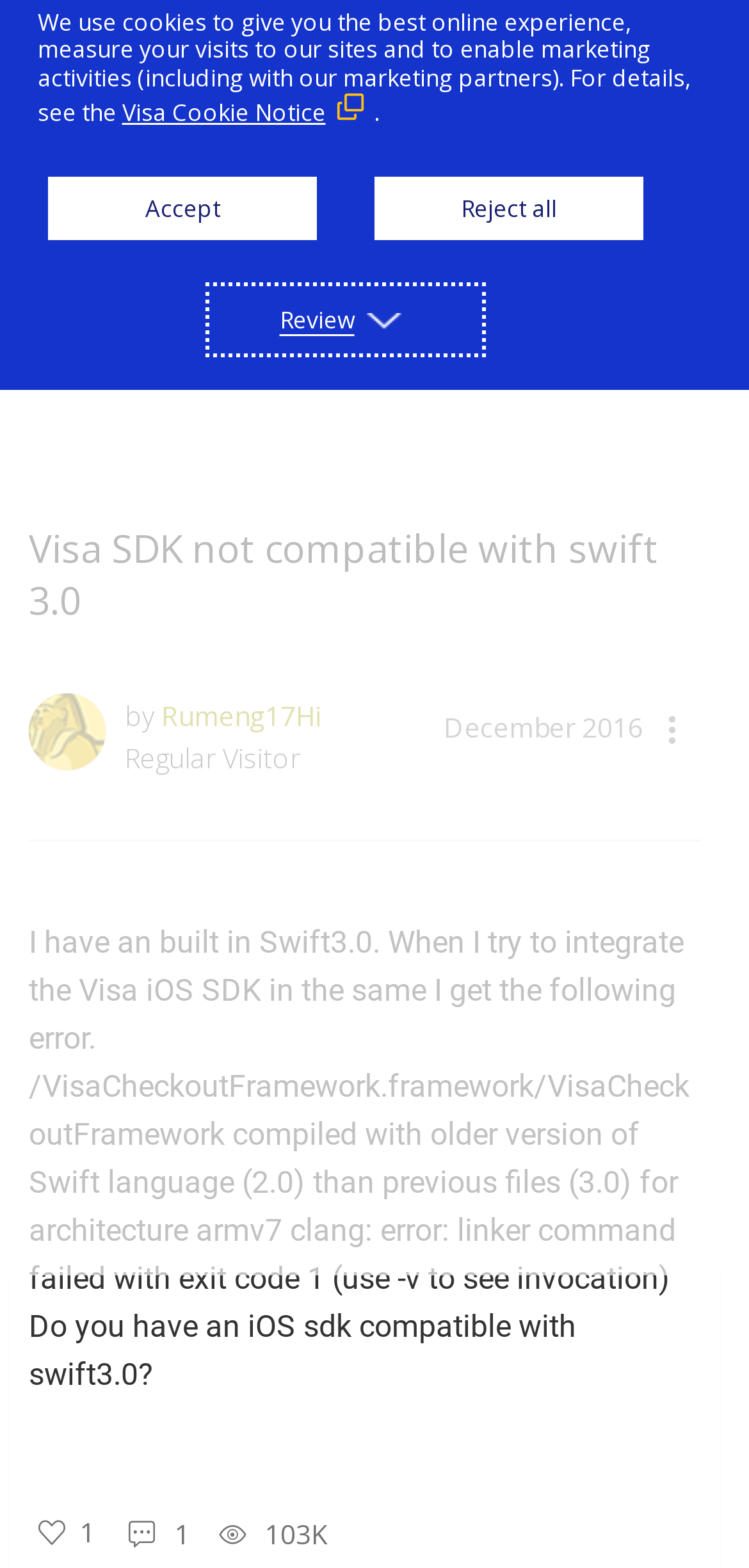What is the user's role in the community?
Based on the image, answer the question with as much detail as possible.

I determined the answer by looking at the user's profile information, which includes a label 'Regular Visitor' below their username.